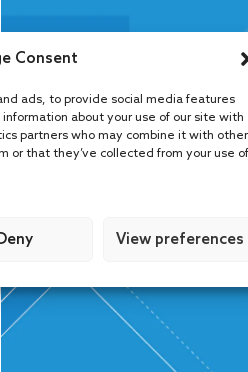Provide a short answer to the following question with just one word or phrase: What is the purpose of the top section of the dialog box?

To emphasize site's commitment